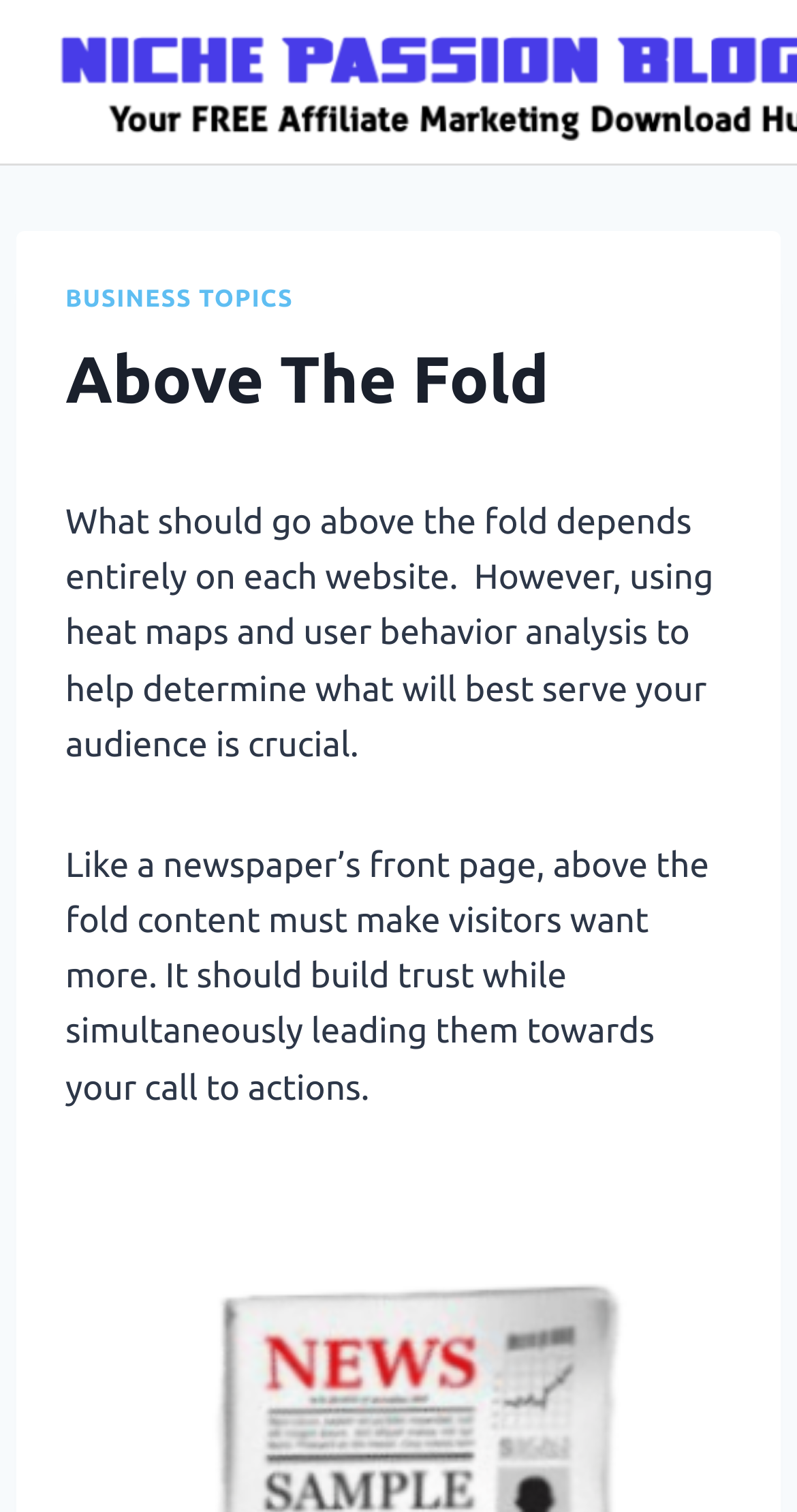Identify and extract the main heading from the webpage.

Above The Fold